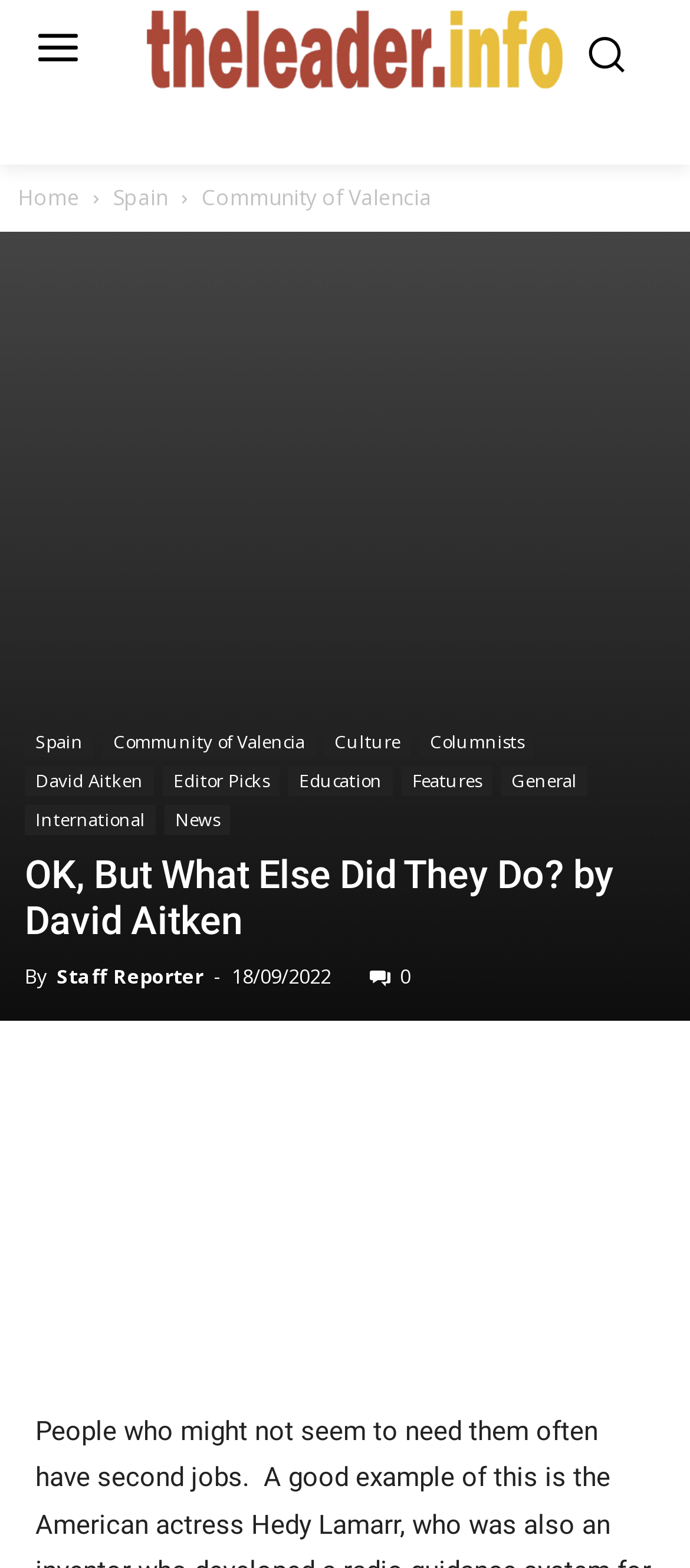Please specify the bounding box coordinates of the region to click in order to perform the following instruction: "Read the article 'OK, But What Else Did They Do?'".

[0.0, 0.147, 1.0, 0.651]